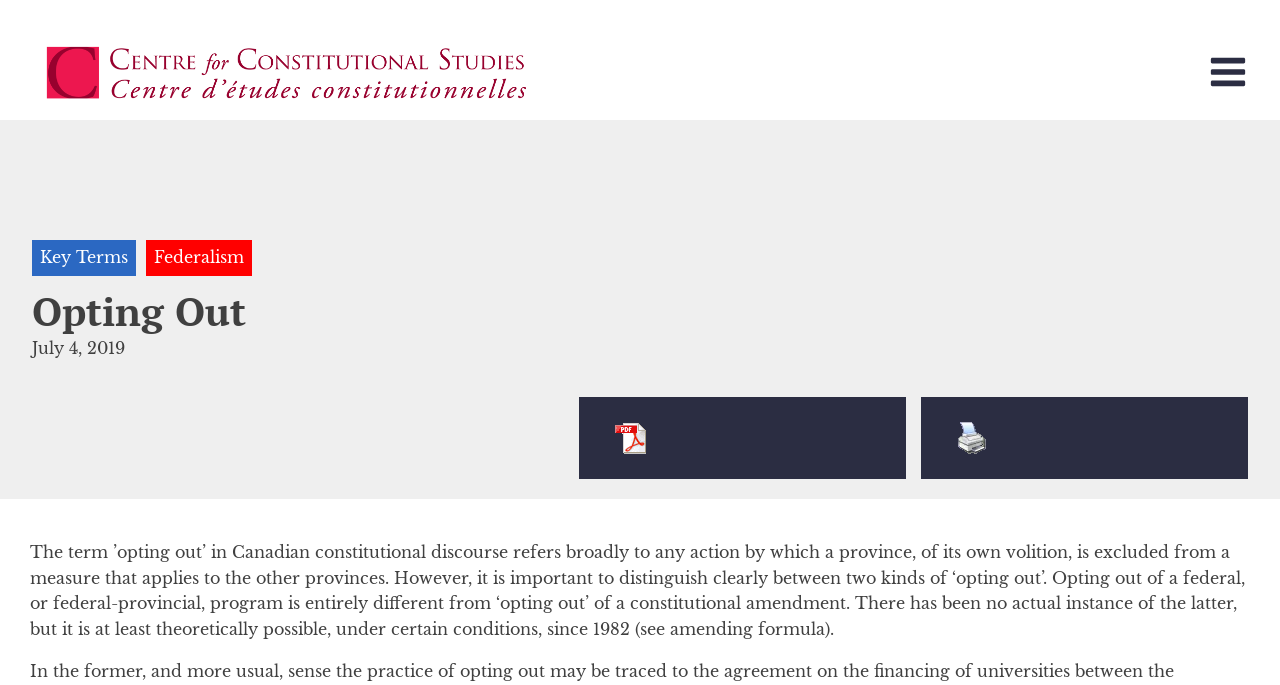Show the bounding box coordinates for the HTML element described as: "alt="image_pdf" title="Download PDF"".

[0.472, 0.609, 0.512, 0.67]